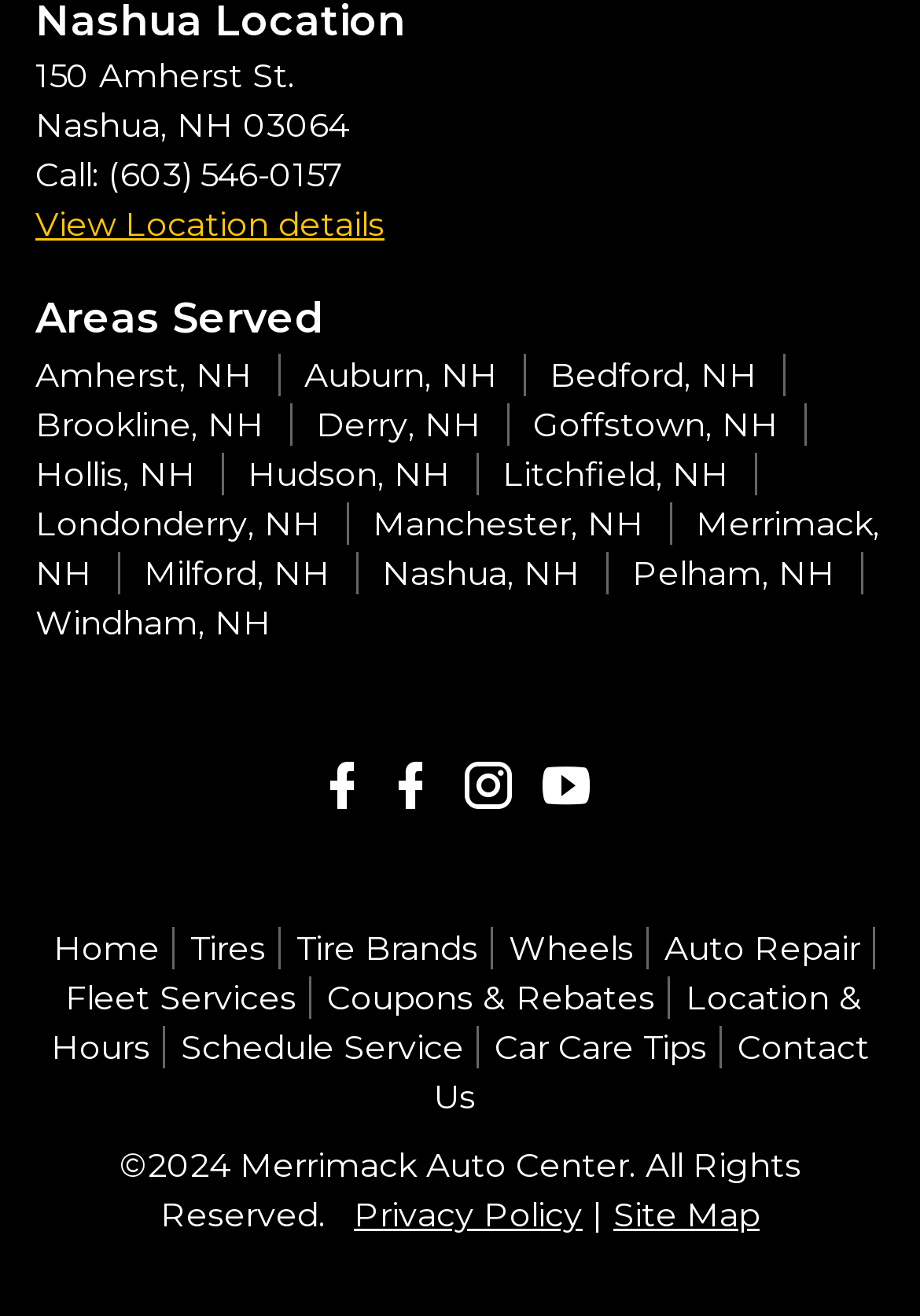What areas are served by Merrimack Auto Center?
Kindly answer the question with as much detail as you can.

I found the areas served by looking at the links under the 'Areas Served' static text element, which list multiple cities and towns in New Hampshire.